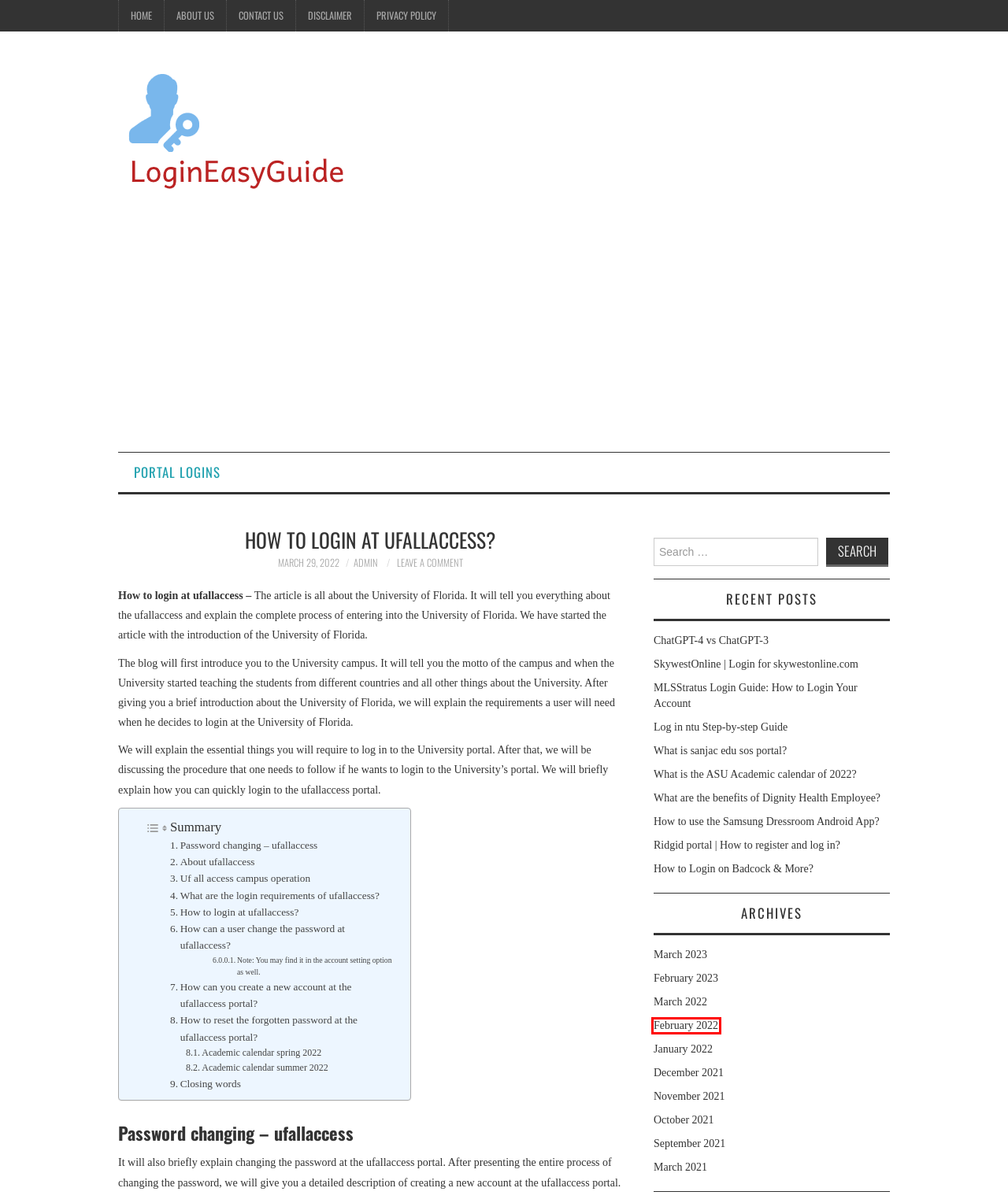You are given a screenshot of a webpage with a red rectangle bounding box. Choose the best webpage description that matches the new webpage after clicking the element in the bounding box. Here are the candidates:
A. SkywestOnline | Login for skywestonline.com - Login Easy Guide
B. September 2021 - Login Easy Guide
C. How to use the Samsung Dressroom Android App? - Login Easy Guide
D. February 2022 - Login Easy Guide
E. Login Easy Guide - Login Guides For Every Portal
F. Privacy Policy - Login Easy Guide
G. December 2021 - Login Easy Guide
H. Log in ntu Step-by-step Guide - Login Easy Guide

D